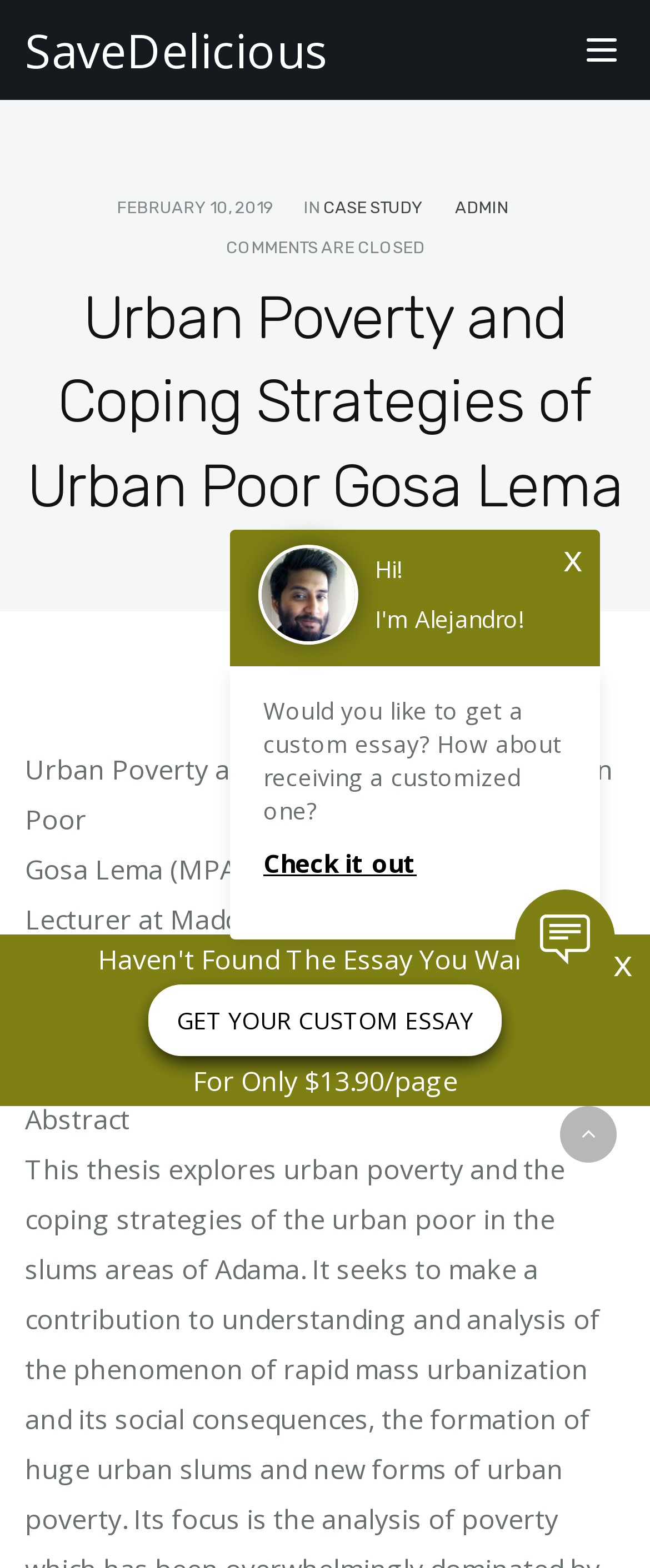Using the provided element description, identify the bounding box coordinates as (top-left x, top-left y, bottom-right x, bottom-right y). Ensure all values are between 0 and 1. Description: Check it out

[0.405, 0.538, 0.872, 0.562]